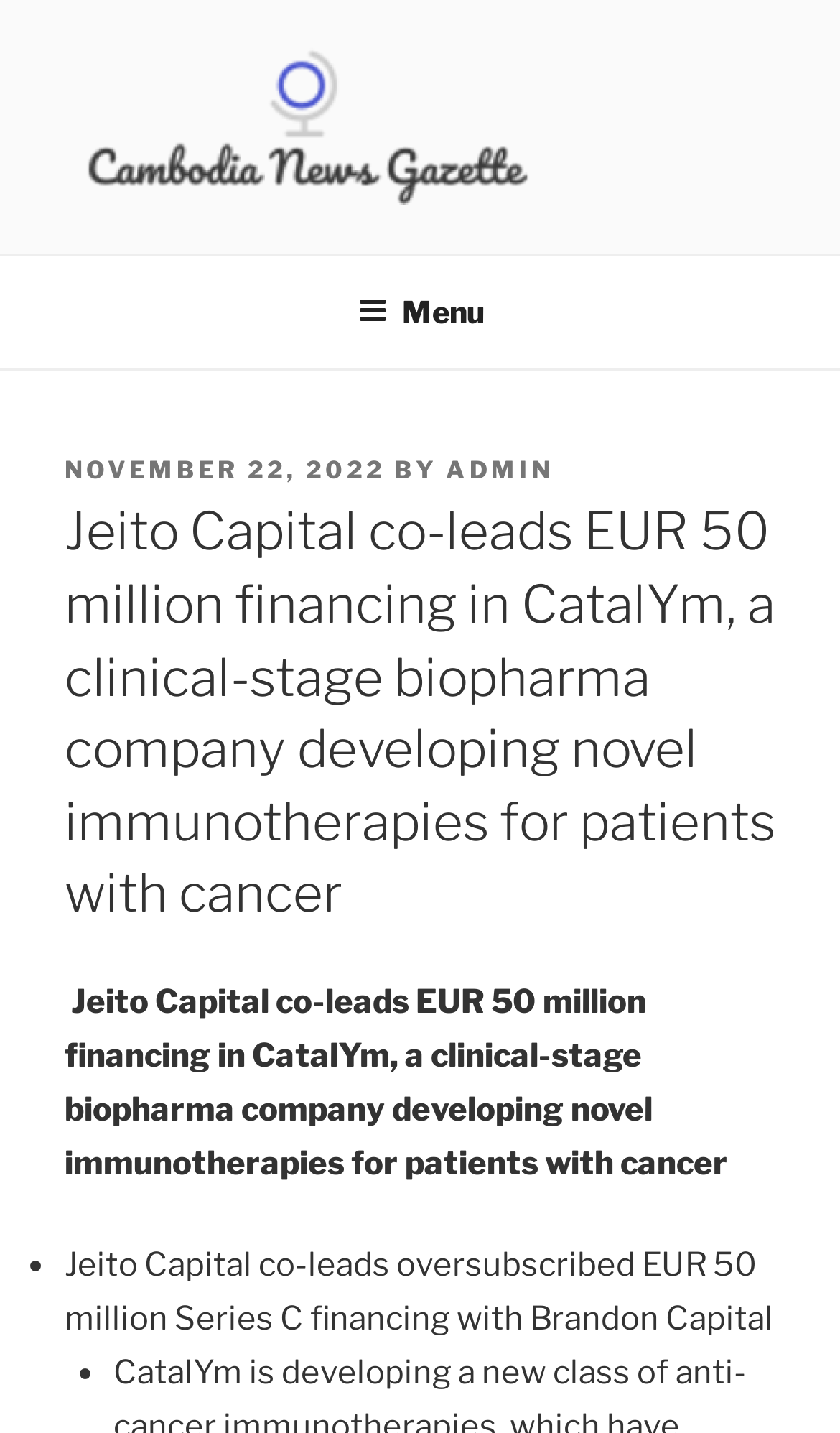From the screenshot, find the bounding box of the UI element matching this description: "parent_node: CAMBODIA NEWS GAZETTE". Supply the bounding box coordinates in the form [left, top, right, bottom], each a float between 0 and 1.

[0.077, 0.023, 0.694, 0.155]